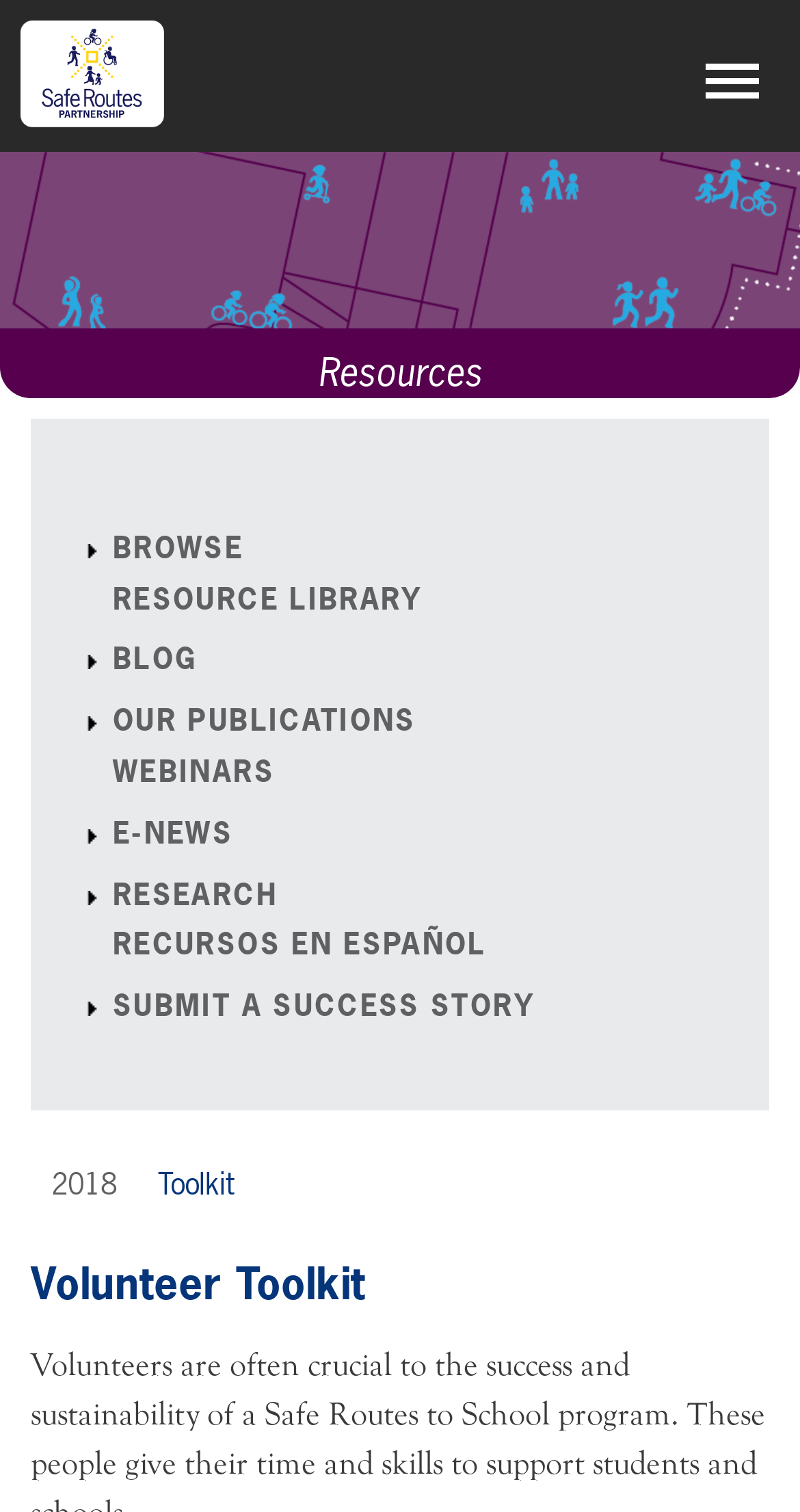Please determine the bounding box coordinates for the element that should be clicked to follow these instructions: "Check Twitter".

[0.026, 0.388, 0.113, 0.412]